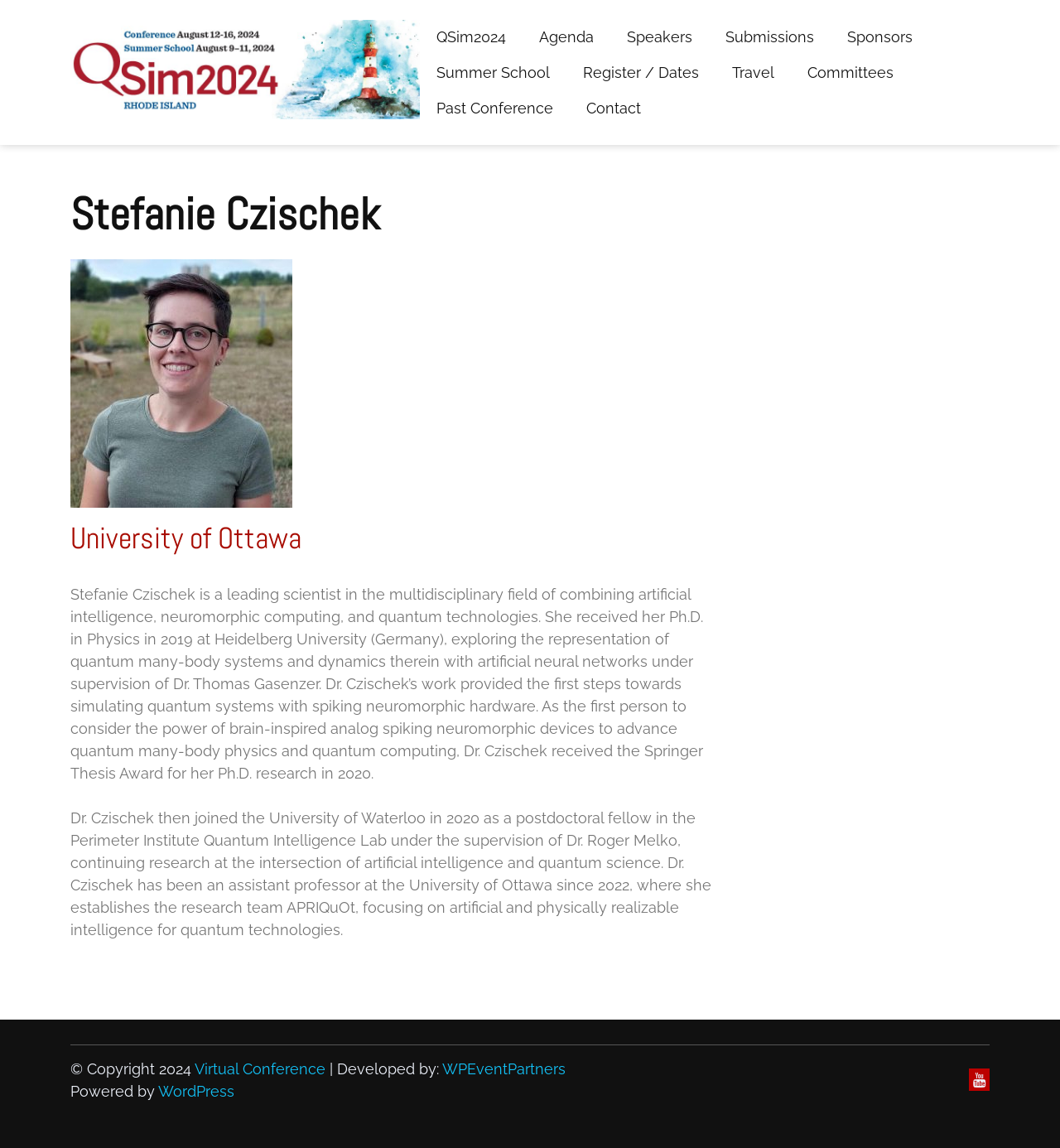What is the name of the research team established by Dr. Czischek?
Refer to the image and give a detailed answer to the question.

As mentioned on the webpage, Dr. Czischek has been an assistant professor at the University of Ottawa since 2022, where she establishes the research team APRIQuOt, focusing on artificial and physically realizable intelligence for quantum technologies.